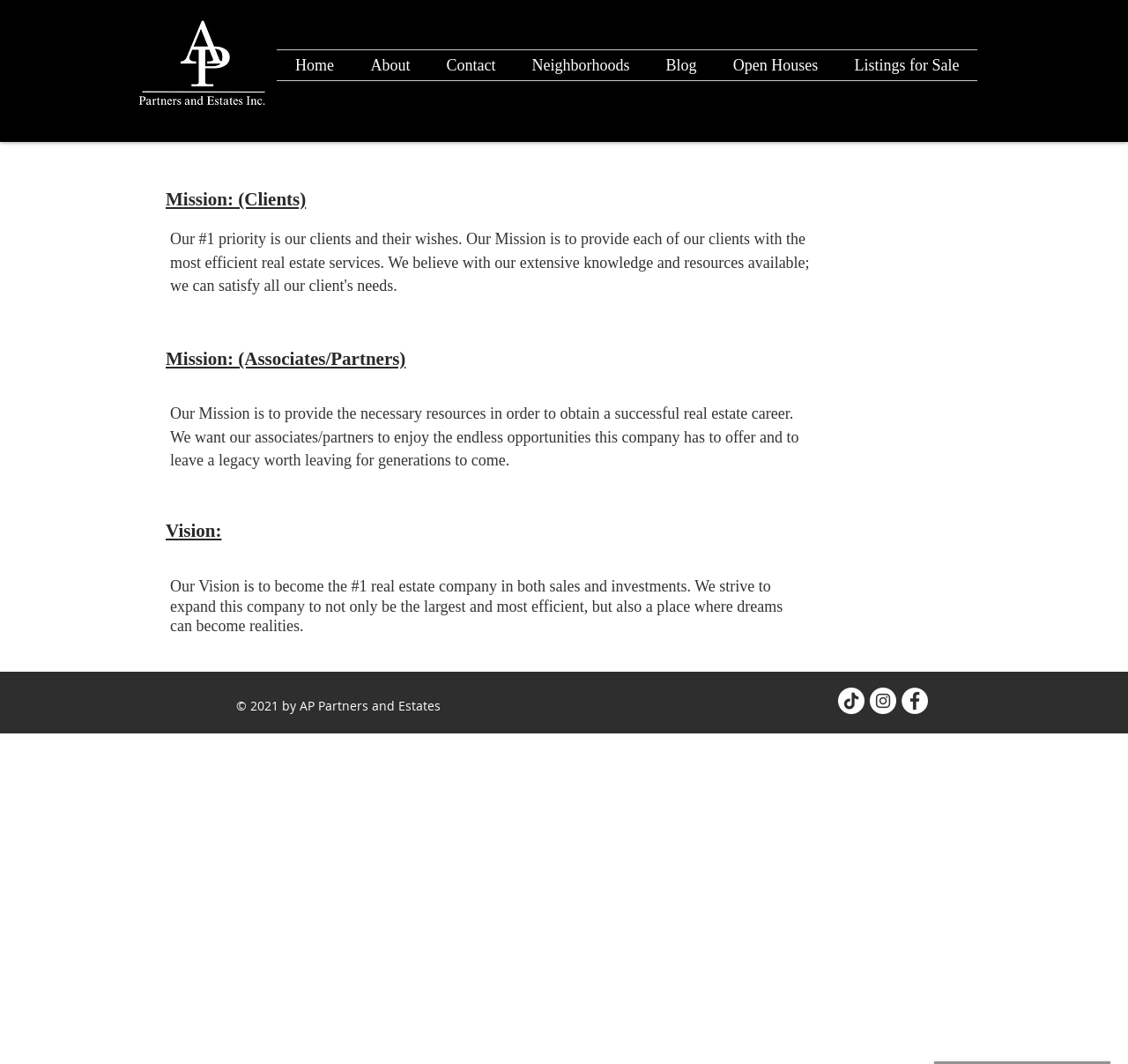What social media platforms does the company have?
Refer to the image and provide a concise answer in one word or phrase.

TikTok, Instagram, Facebook